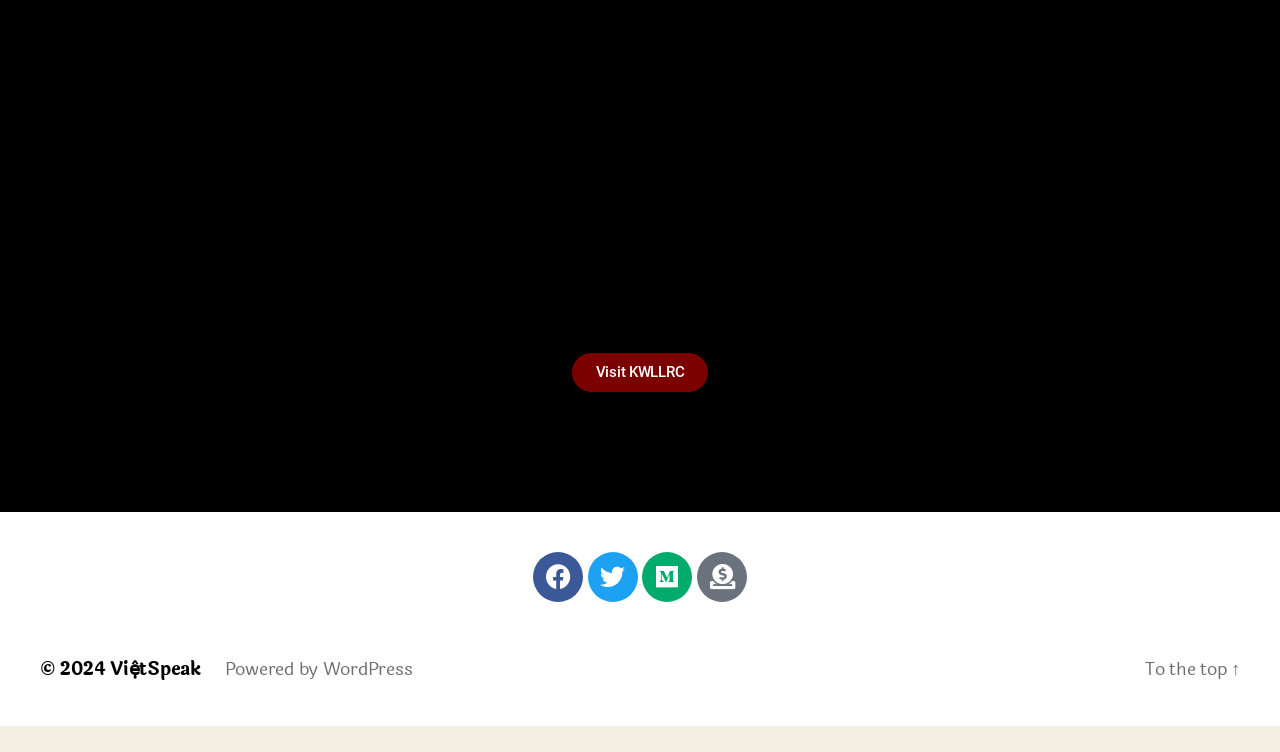Find the bounding box coordinates corresponding to the UI element with the description: "parent_node: Search name="s" placeholder="Search"". The coordinates should be formatted as [left, top, right, bottom], with values as floats between 0 and 1.

None